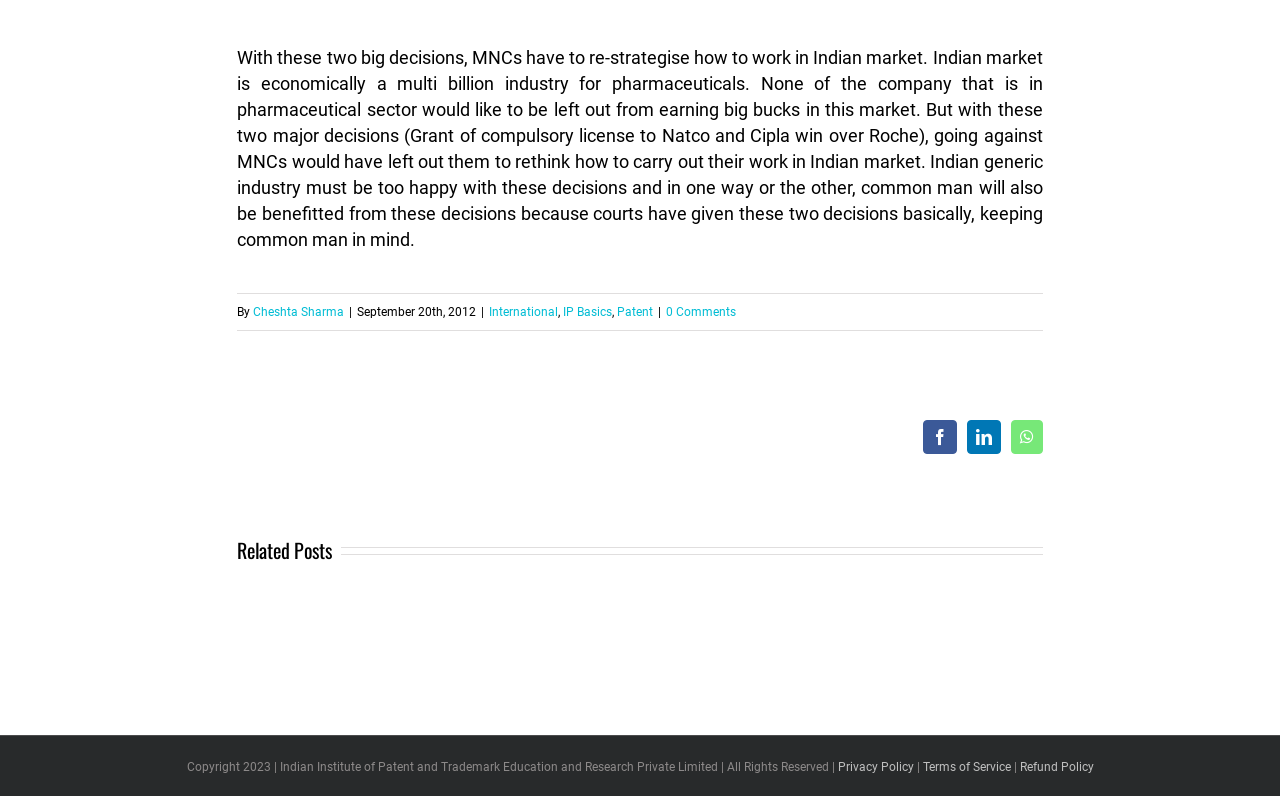What social media platforms are available for sharing?
Answer with a single word or phrase, using the screenshot for reference.

Facebook, LinkedIn, WhatsApp